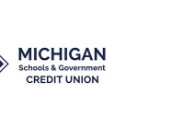Please provide a short answer using a single word or phrase for the question:
What is emphasized by the design of the logo?

Sense of community and trust